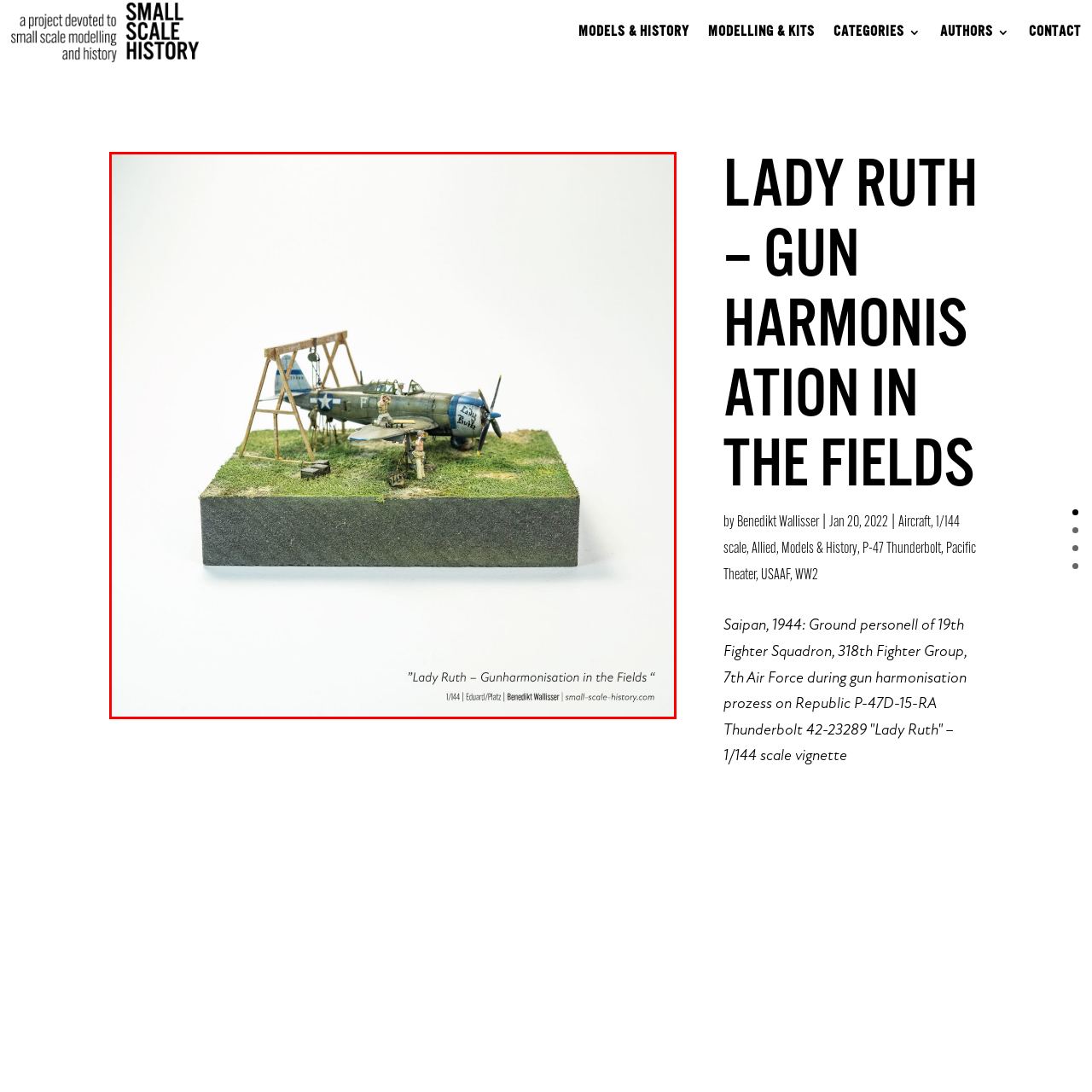Examine the image inside the red outline, In what year is the scene depicted in the diorama set?
 Answer with a single word or phrase.

1944